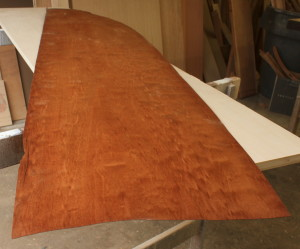Based on the visual content of the image, answer the question thoroughly: What is the theme of the image according to the caption?

The caption 'Wood as veneer and plywood' suggests that the image is related to the theme of utilizing various wood forms, such as veneer and plywood, in crafting functional and aesthetic furniture pieces.